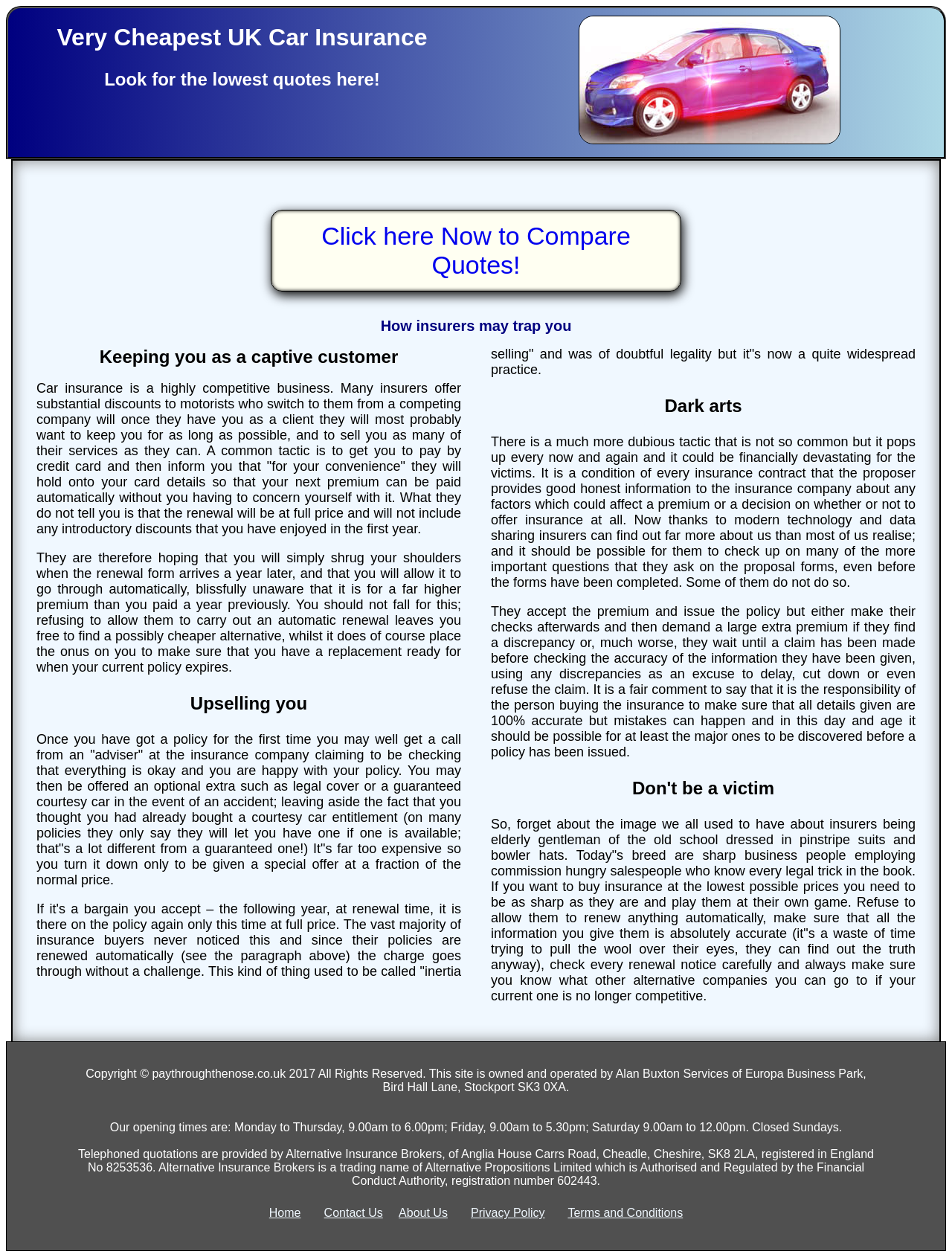Examine the image and give a thorough answer to the following question:
What is the purpose of the 'Click here Now to Compare Quotes!' link?

The link 'Click here Now to Compare Quotes!' is likely a call-to-action for users to compare car insurance quotes, possibly to find the lowest prices or to get a better deal.